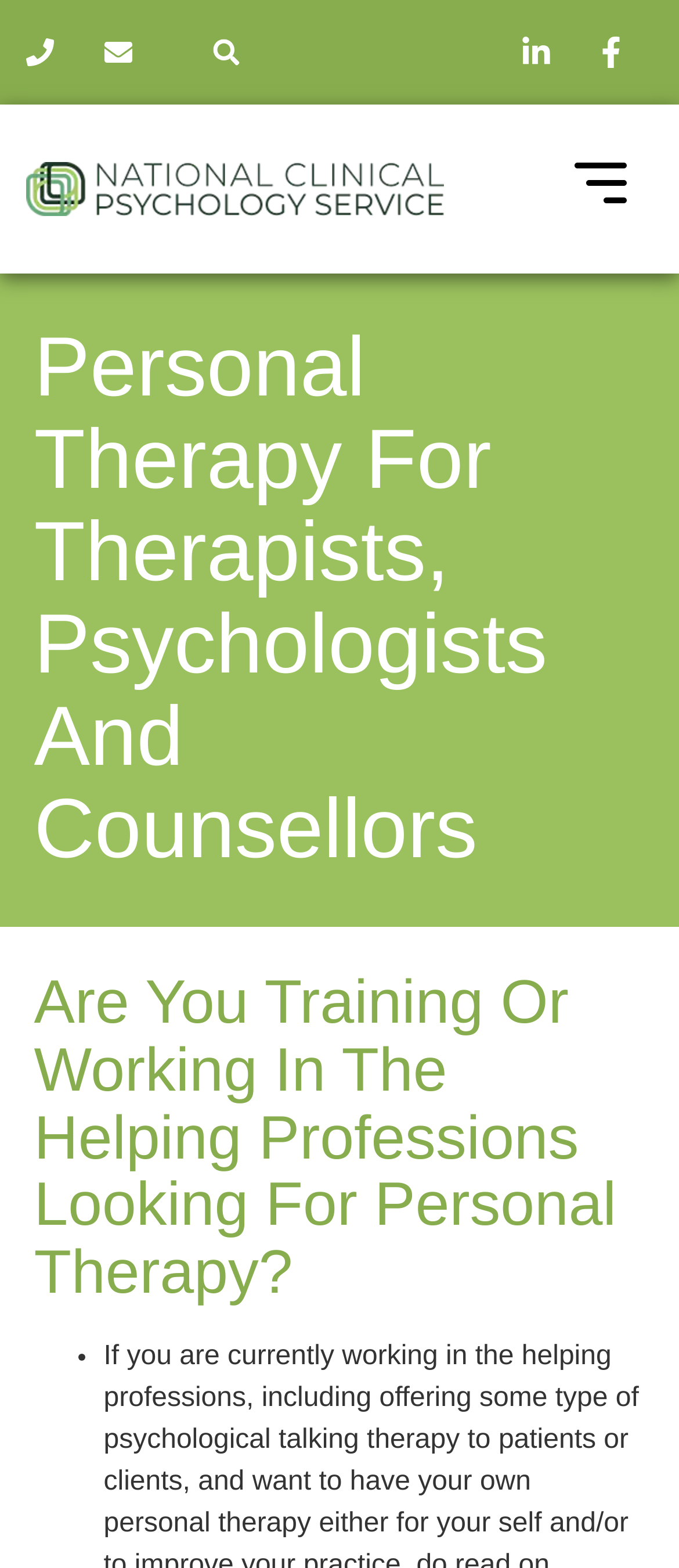Provide your answer in one word or a succinct phrase for the question: 
What is the target audience of the website?

Therapists, psychologists, and counsellors